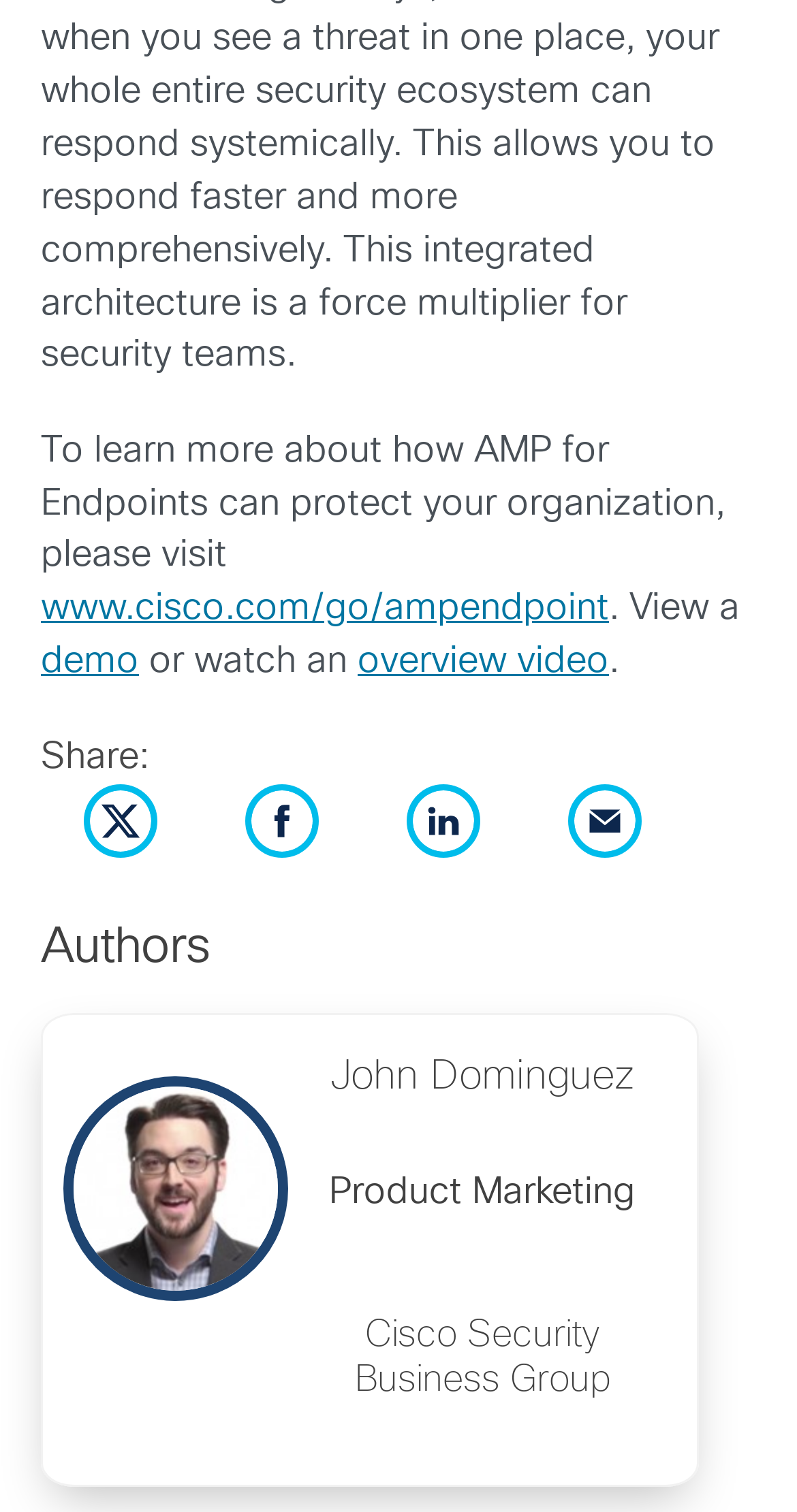Answer succinctly with a single word or phrase:
What is the organization mentioned in the webpage?

Cisco